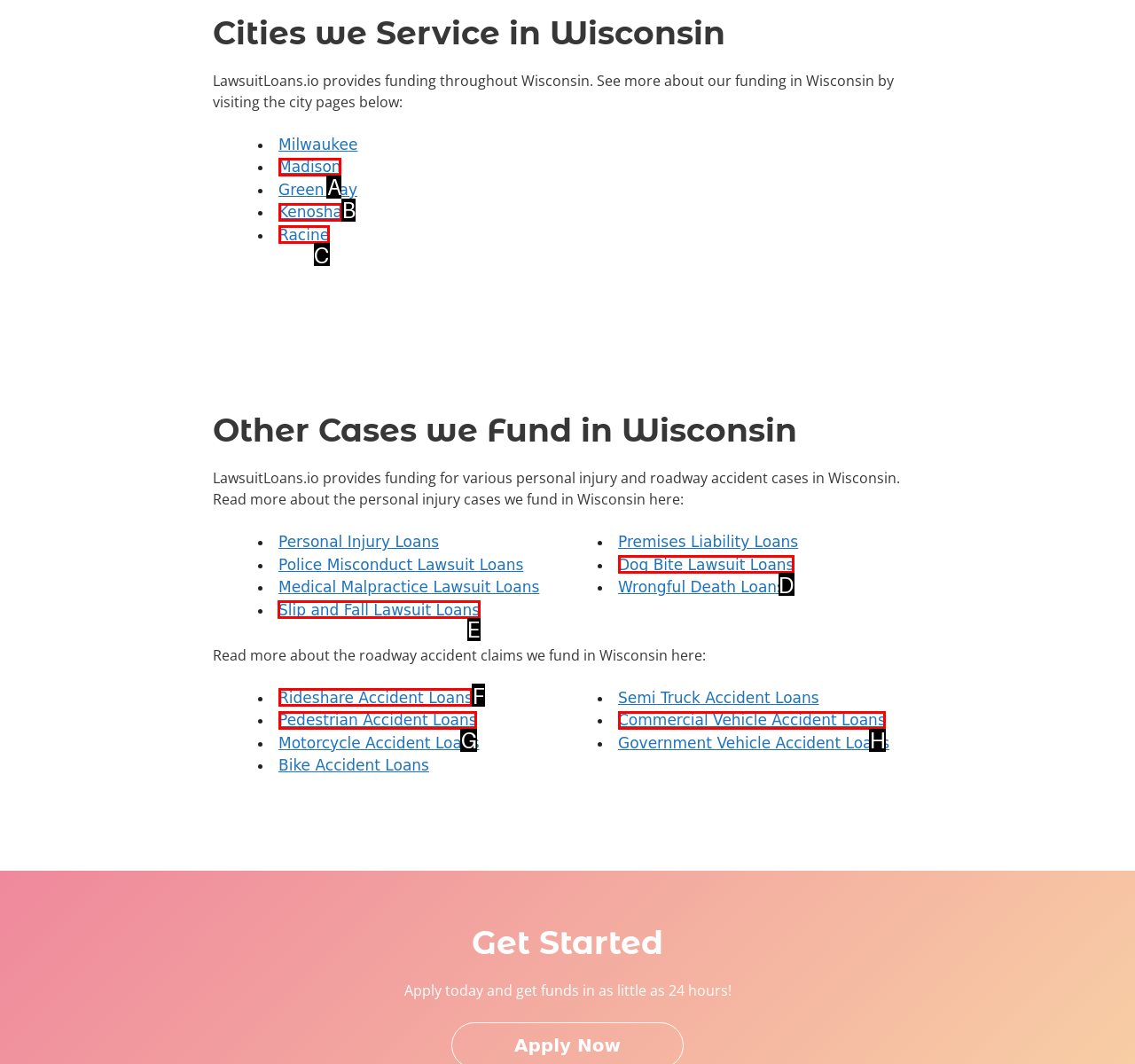To achieve the task: Learn about Slip and Fall Lawsuit Loans, which HTML element do you need to click?
Respond with the letter of the correct option from the given choices.

E